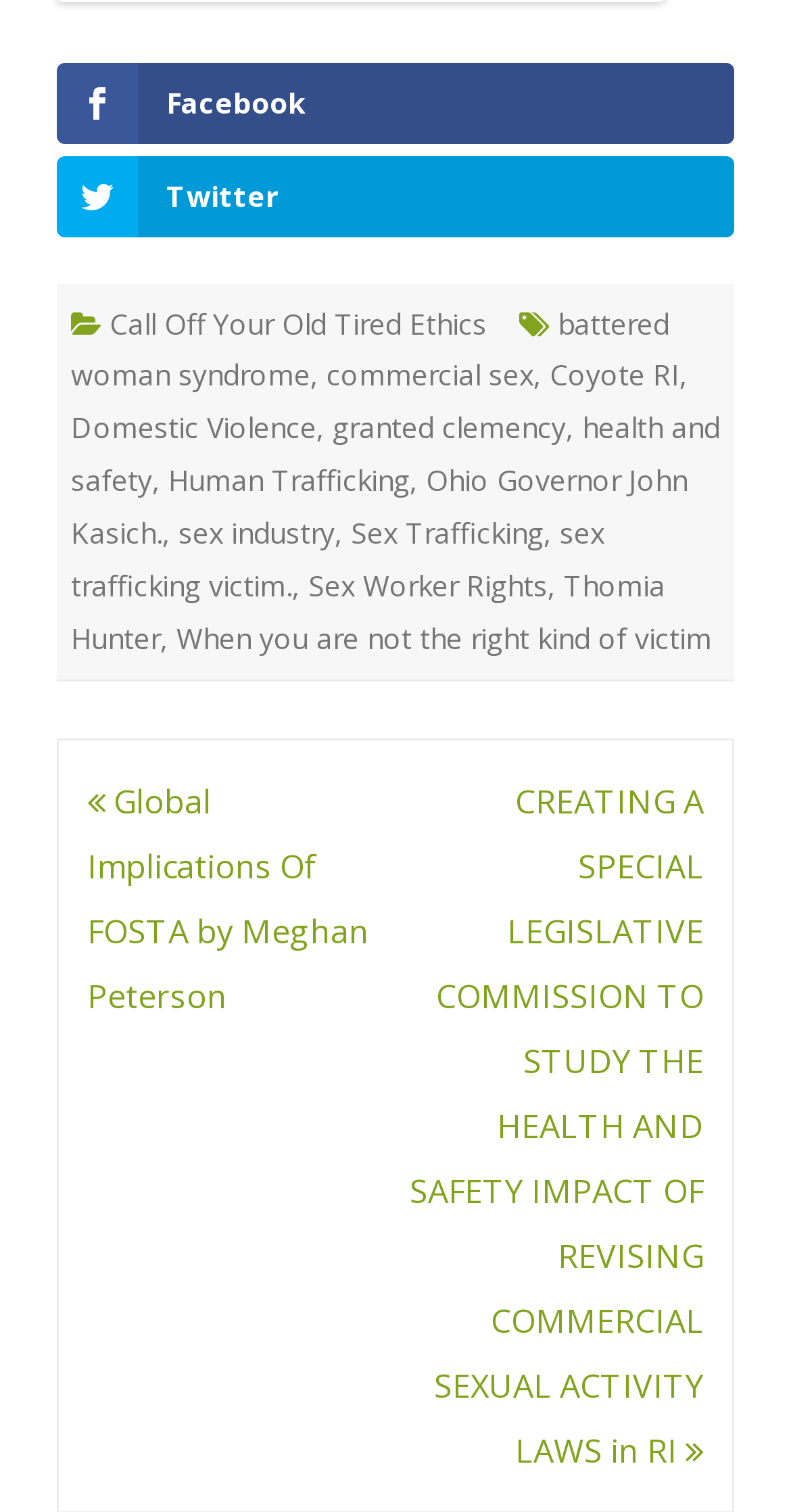Locate the bounding box of the UI element based on this description: "Thomia Hunter". Provide four float numbers between 0 and 1 as [left, top, right, bottom].

[0.09, 0.374, 0.841, 0.434]